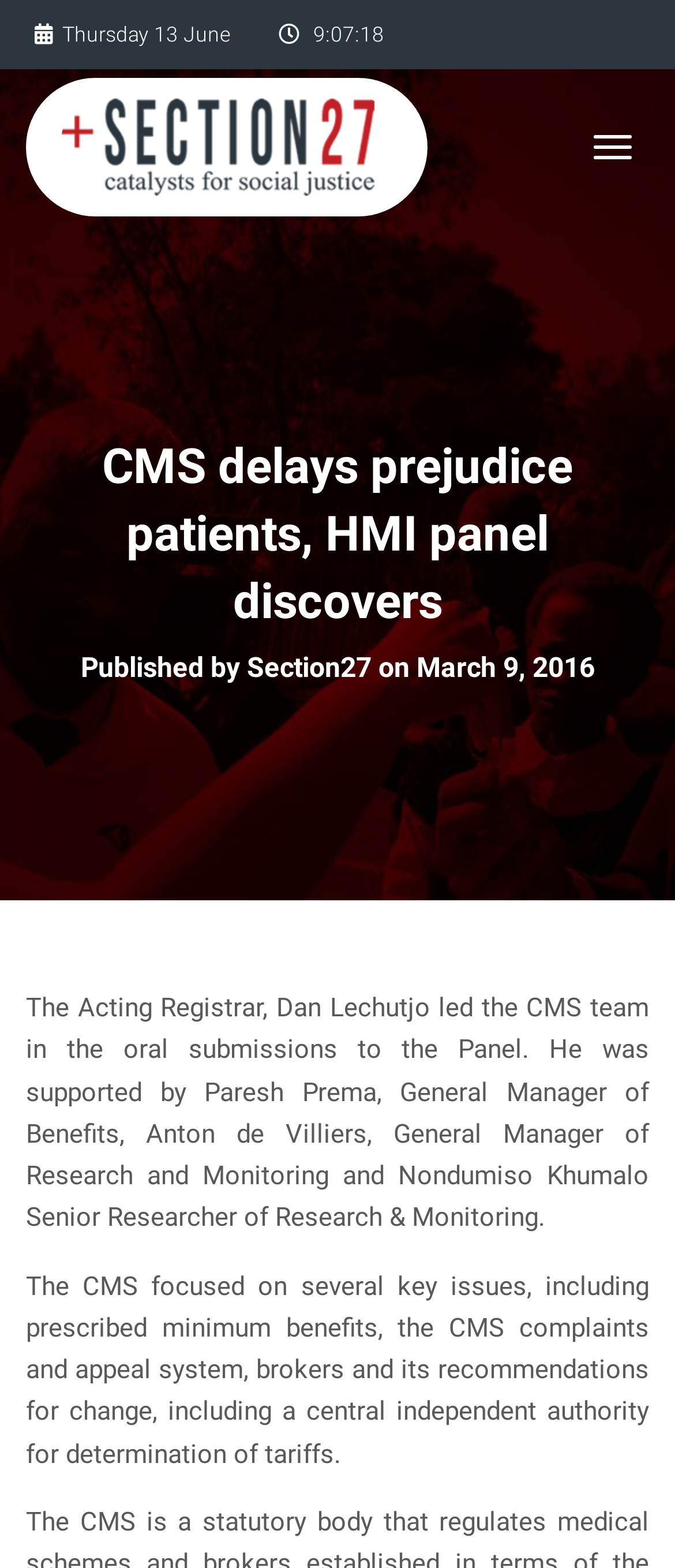Who led the CMS team in the oral submissions?
Refer to the screenshot and deliver a thorough answer to the question presented.

The question asks about the leader of the CMS team in the oral submissions. According to the webpage, the Acting Registrar, Dan Lechutjo led the CMS team in the oral submissions to the Panel.